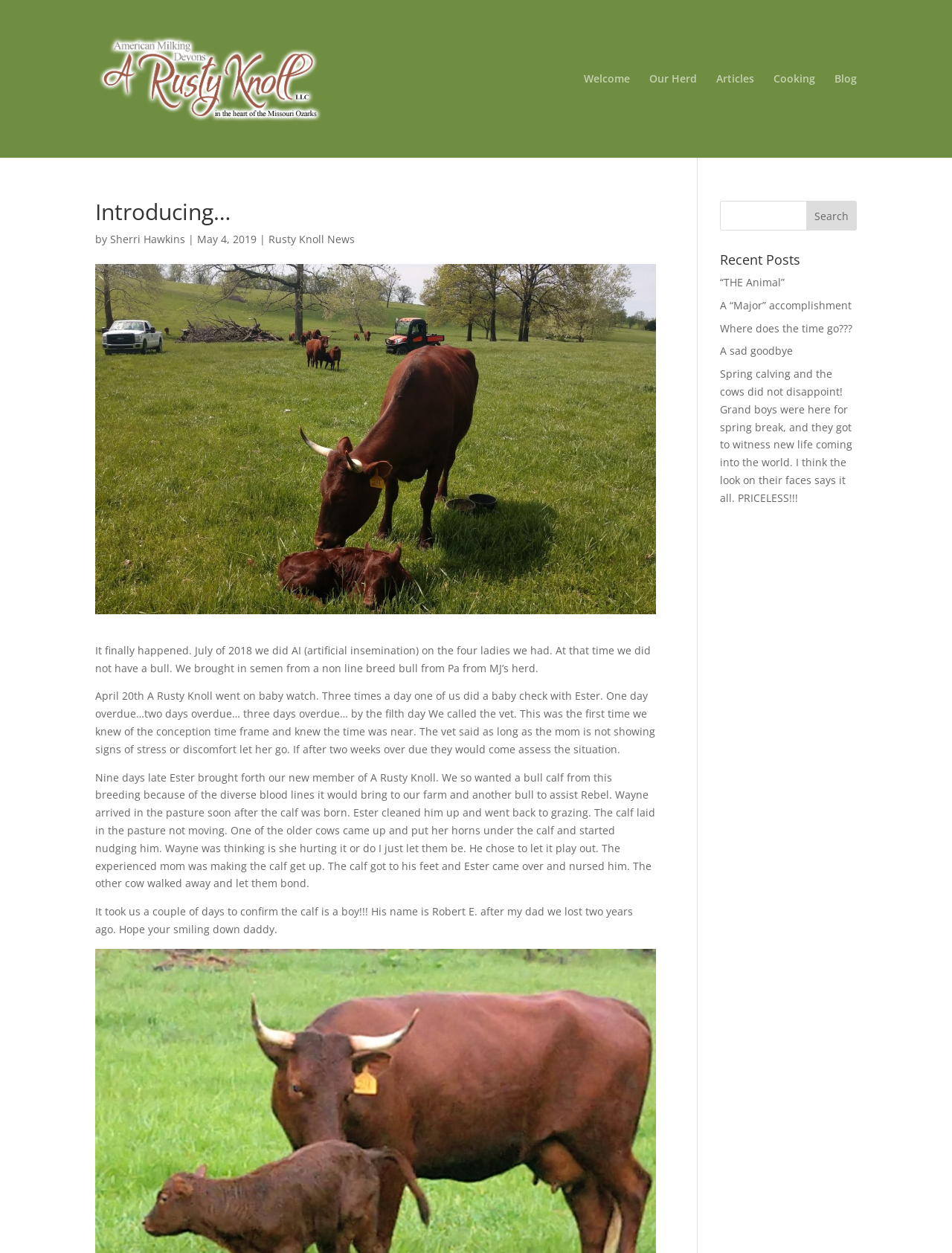Please locate the bounding box coordinates of the region I need to click to follow this instruction: "Click on the 'A Rusty Knoll' link".

[0.103, 0.056, 0.534, 0.068]